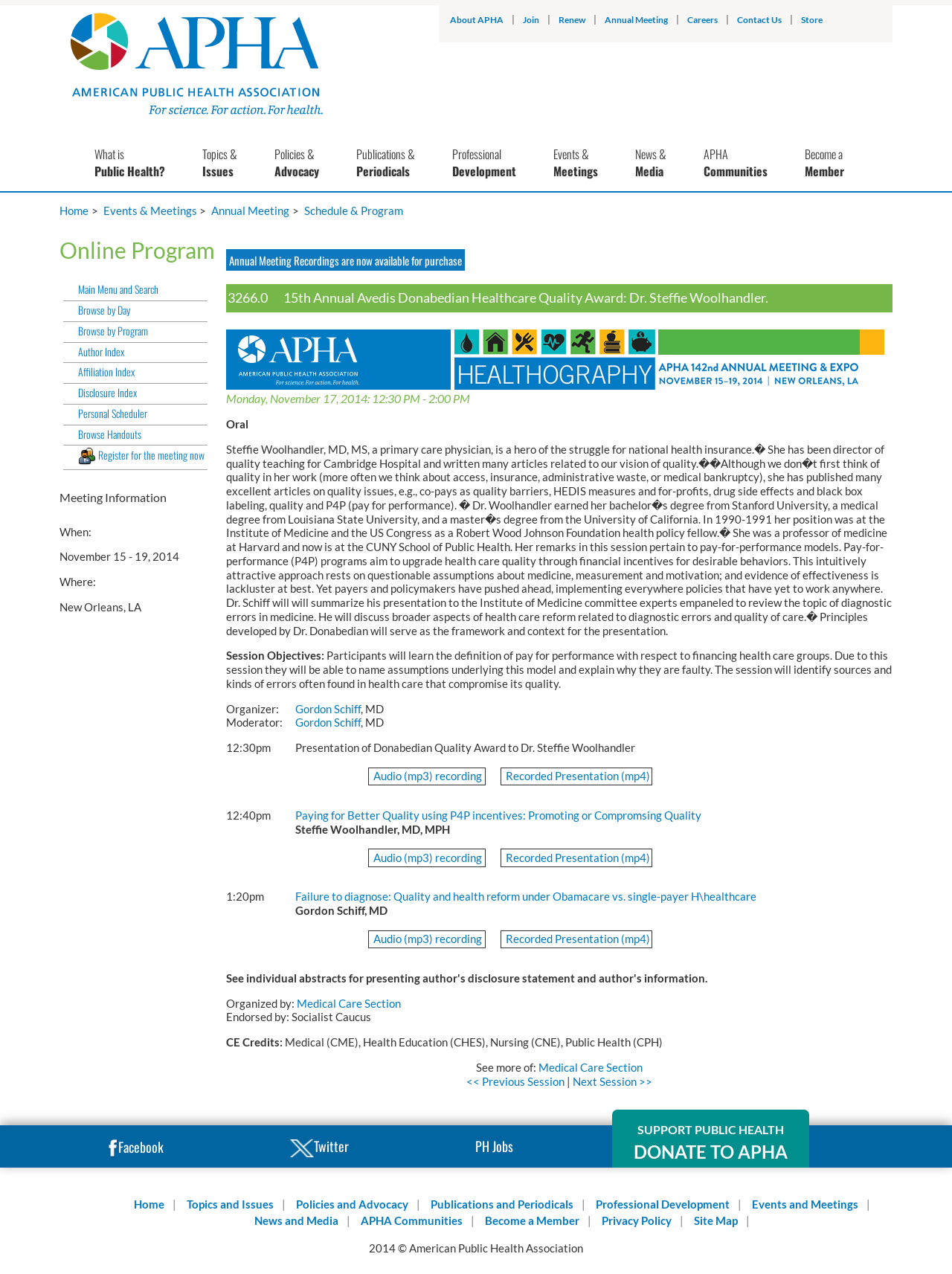Who is the moderator of the session 'Presentation of Donabedian Quality Award to Dr. Steffie Woolhandler'?
Using the visual information, respond with a single word or phrase.

Gordon Schiff